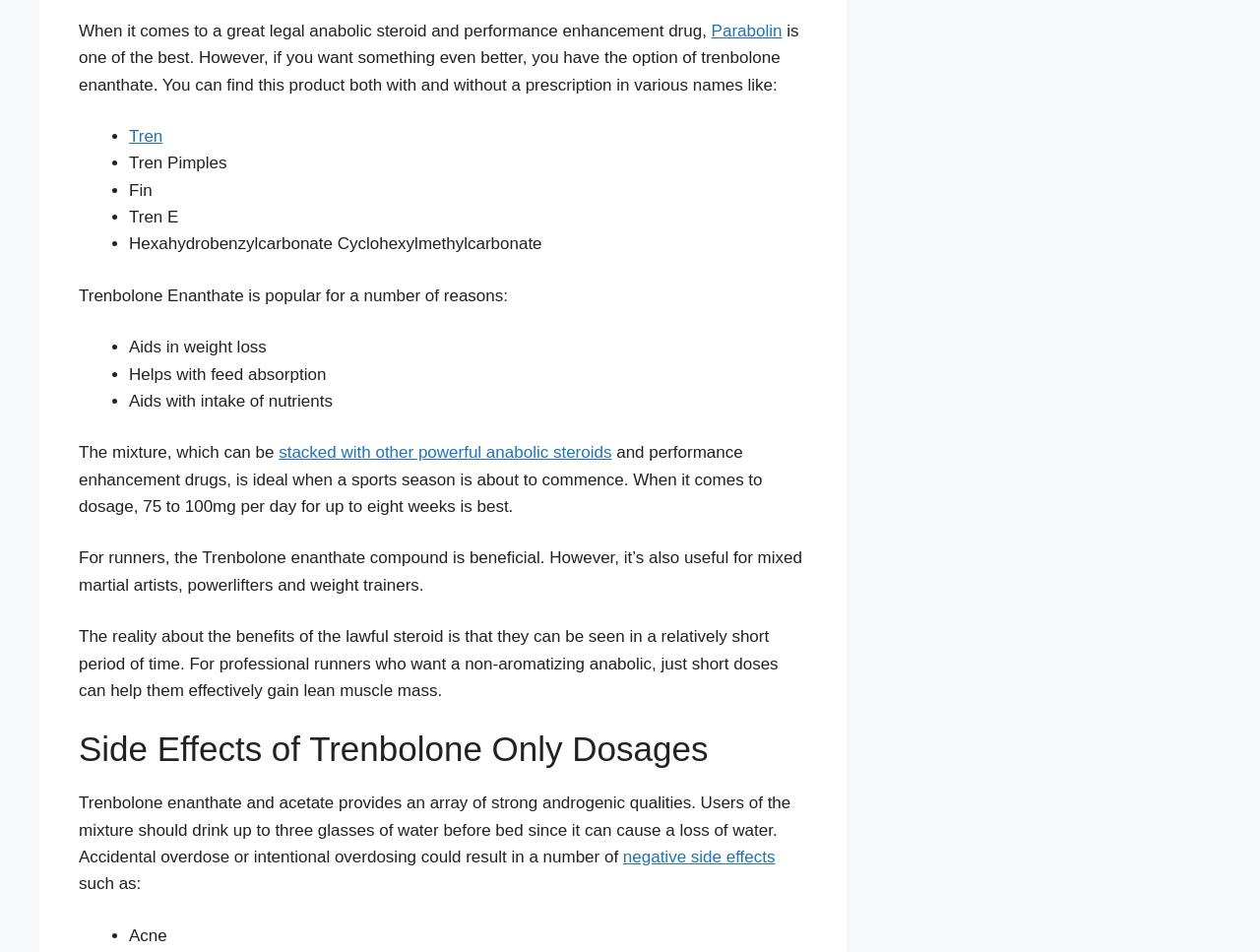What is a potential side effect of Trenbolone Enanthate?
Please give a detailed answer to the question using the information shown in the image.

The webpage lists 'Acne' as a potential side effect of Trenbolone Enanthate. This is mentioned in the section titled 'Side Effects of Trenbolone Only Dosages'.